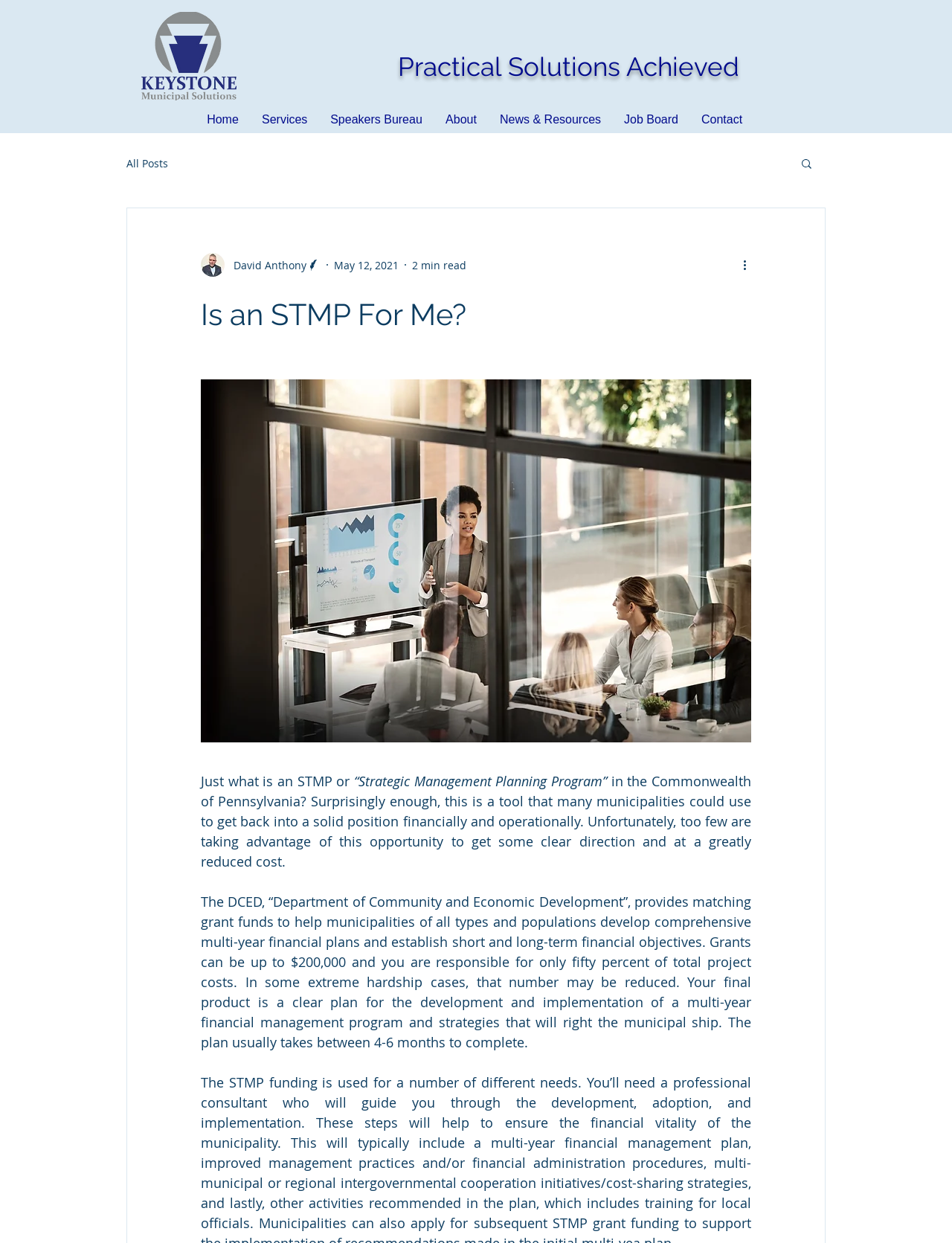Determine the bounding box coordinates for the area you should click to complete the following instruction: "Click the Keystone Municipal Solutions Logo".

[0.148, 0.01, 0.248, 0.081]